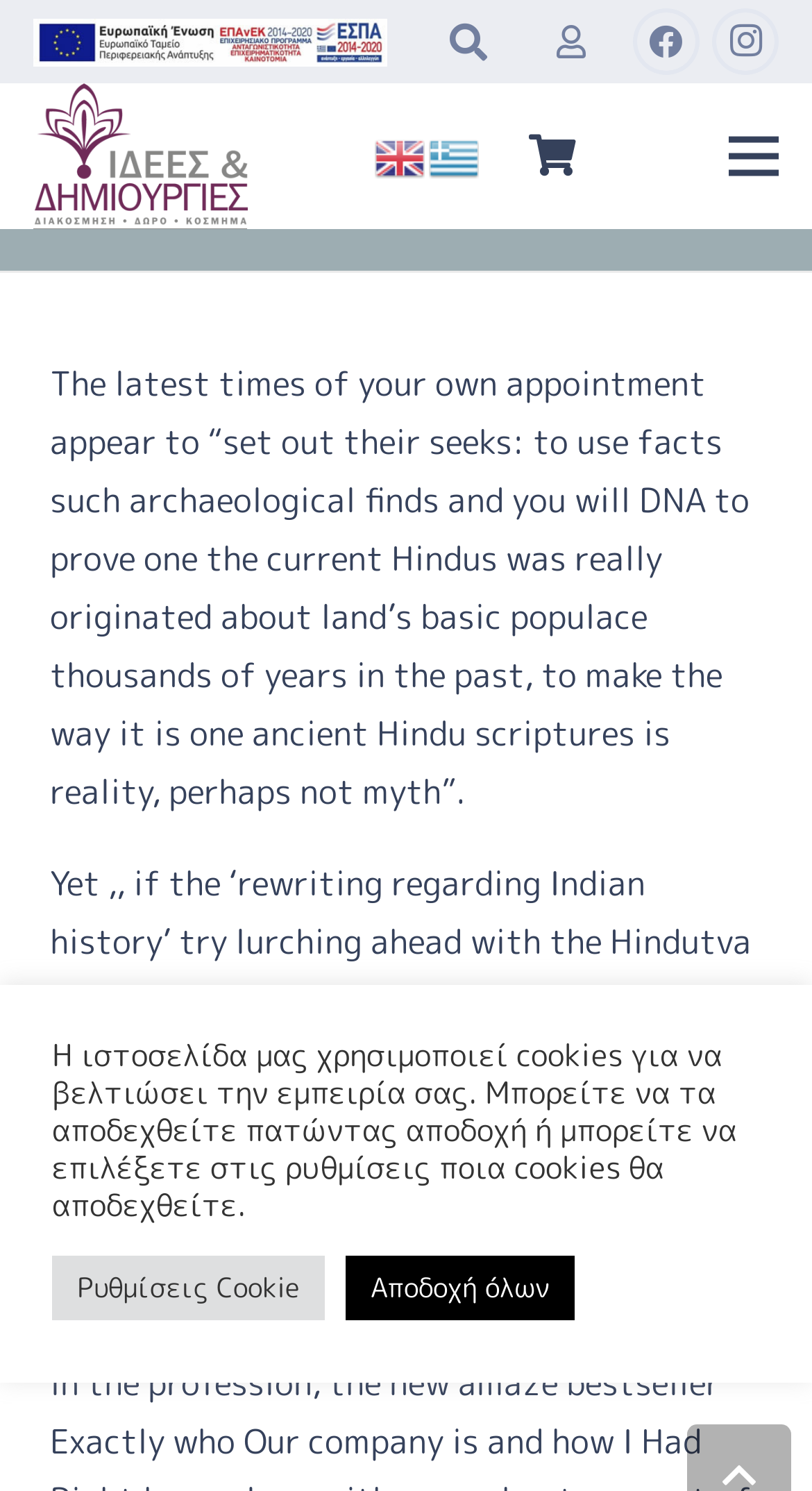Give a detailed explanation of the elements present on the webpage.

The webpage appears to be a blog or article page with a focus on Indian researchers and their work. At the top left, there is a link labeled "Σύνδεσμος" accompanied by an image of "espa". To the right of this, there is another link labeled "Αναζήτηση". 

On the top right, there are social media links to Facebook and Instagram. Below these, there is a logo of "Idees-dimiourgies" accompanied by a link labeled "Σύνδεσμος". 

Further down, there are language options with links labeled "en" and "el", each accompanied by a small flag icon. To the right of these, there is a link labeled "Καλάθι". 

On the top right corner, there is a link labeled "Μενού". Below this, there are two blocks of text. The first block discusses how Indian researchers are using archaeological finds and DNA to prove that the current Hindu population originated from the land's basic populace thousands of years ago. The second block mentions that while the rewriting of Indian history is being driven by the Hindutva agenda in academia, traditional research is moving forward in other directions.

At the bottom of the page, there is a notification about the website using cookies to improve the user experience. There are two buttons, "Ρυθμίσεις Cookie" and "Αποδοχή όλων", allowing users to customize their cookie preferences or accept all cookies.